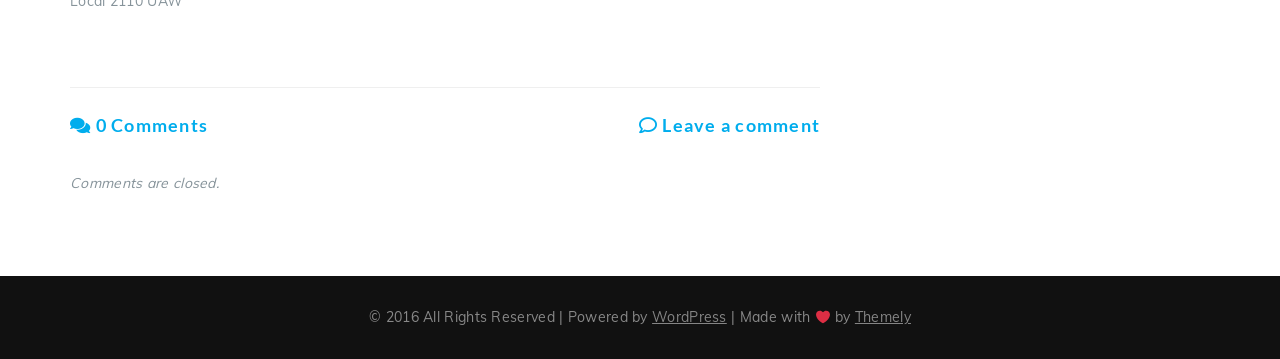Using the webpage screenshot and the element description Themely, determine the bounding box coordinates. Specify the coordinates in the format (top-left x, top-left y, bottom-right x, bottom-right y) with values ranging from 0 to 1.

[0.668, 0.859, 0.712, 0.909]